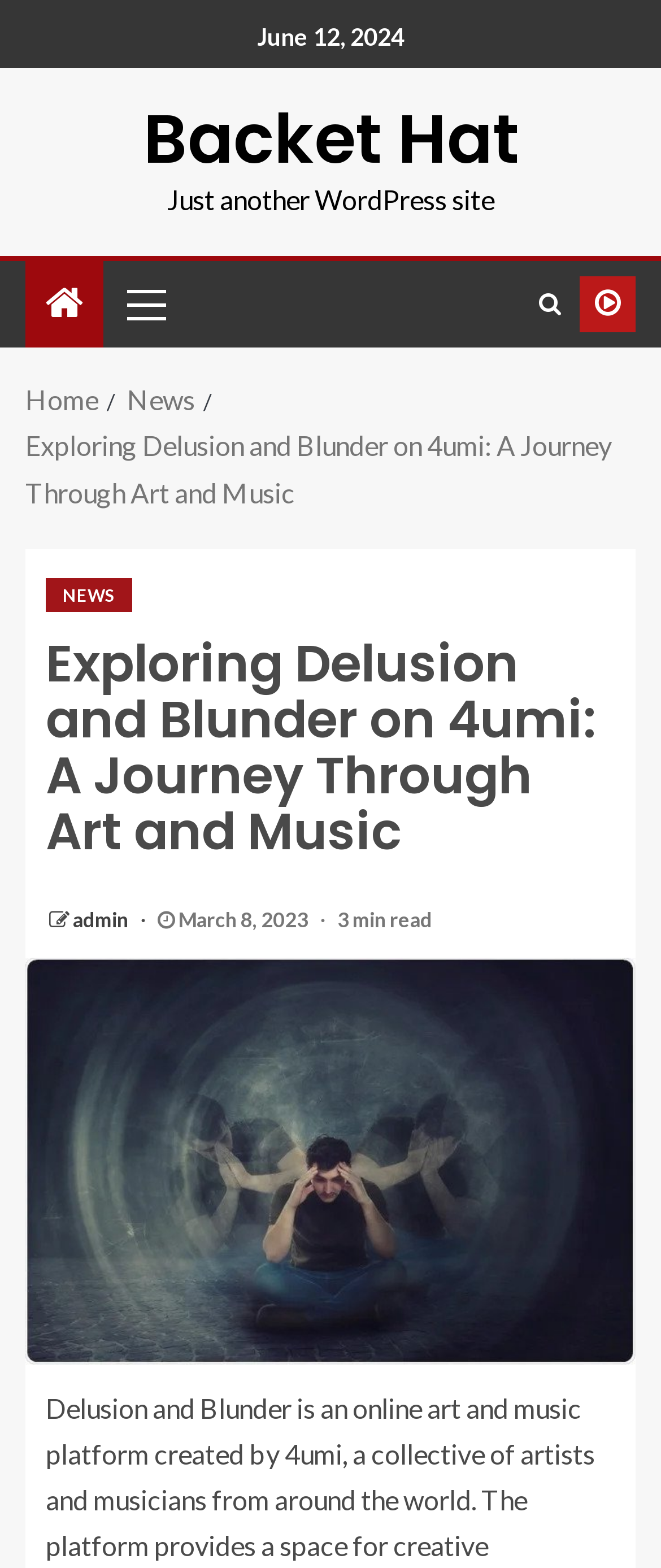Identify the bounding box coordinates for the element you need to click to achieve the following task: "Toggle navigation menu". The coordinates must be four float values ranging from 0 to 1, formatted as [left, top, right, bottom].

None